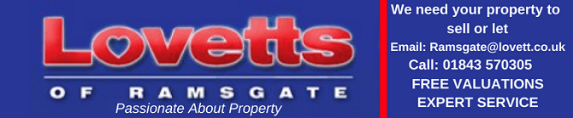What is the slogan of Lovetts of Ramsgate?
Based on the screenshot, respond with a single word or phrase.

Passionate About Property